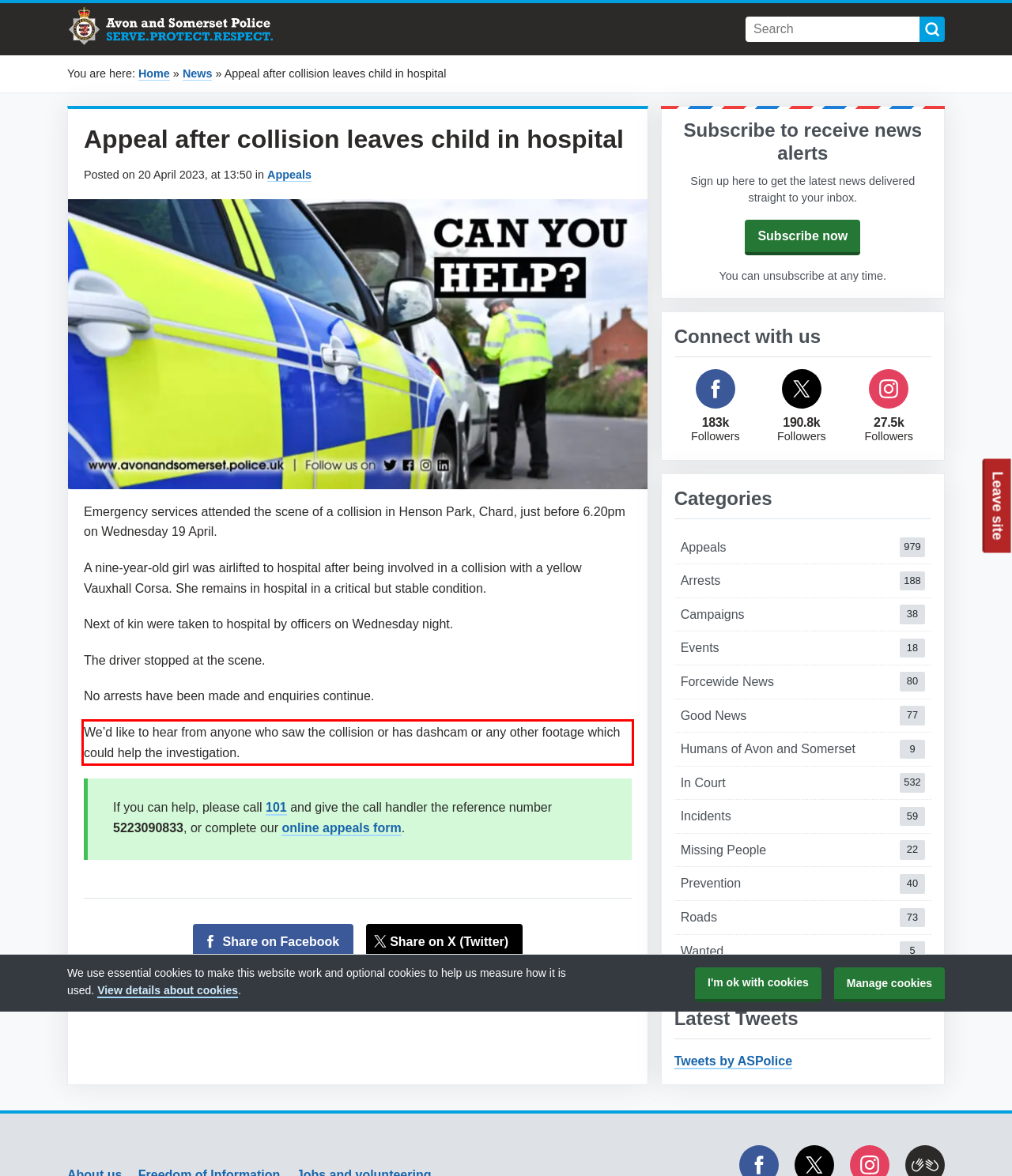In the given screenshot, locate the red bounding box and extract the text content from within it.

We’d like to hear from anyone who saw the collision or has dashcam or any other footage which could help the investigation.